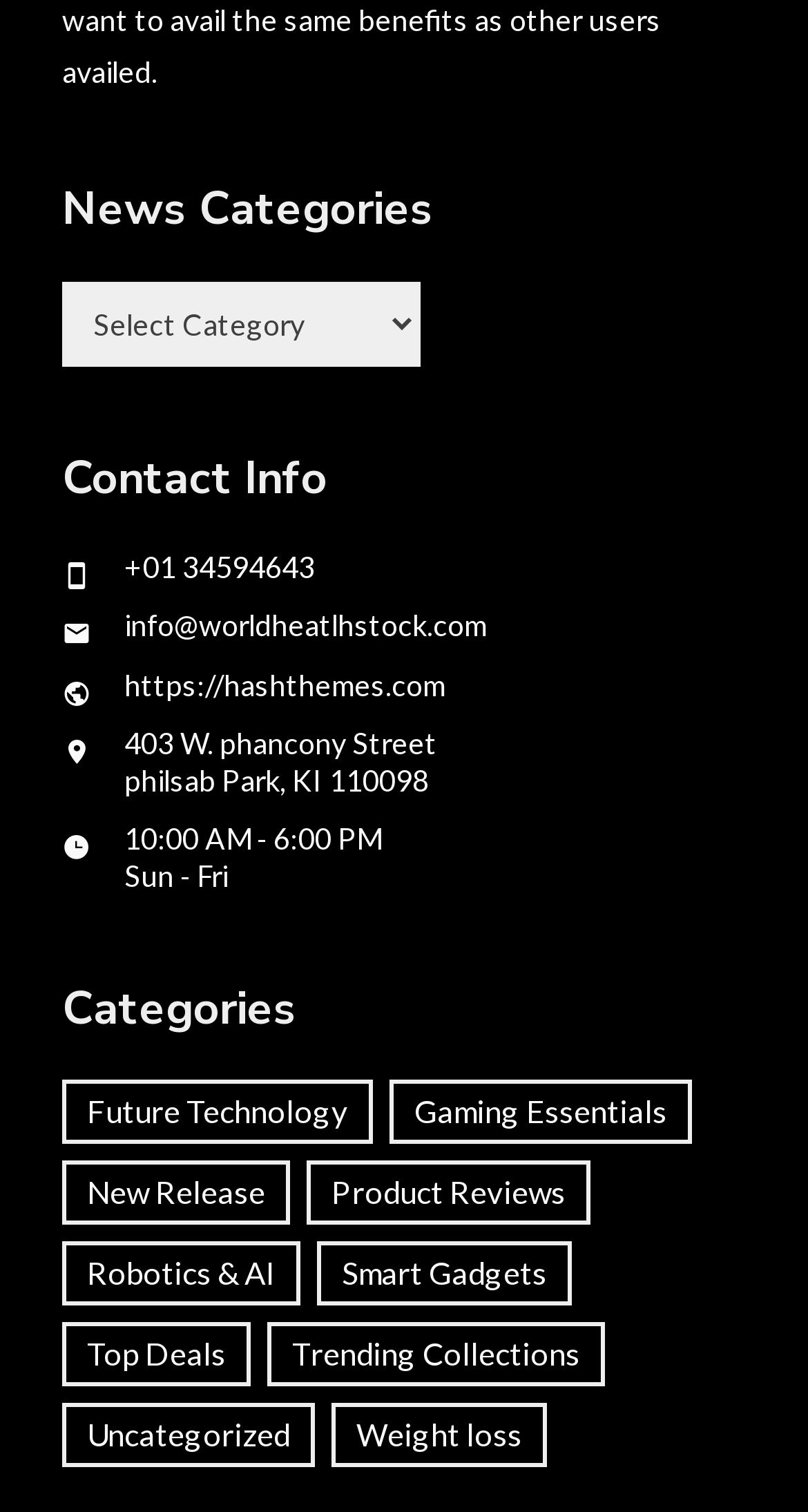Using the webpage screenshot, find the UI element described by Smart Gadgets. Provide the bounding box coordinates in the format (top-left x, top-left y, bottom-right x, bottom-right y), ensuring all values are floating point numbers between 0 and 1.

[0.392, 0.821, 0.708, 0.864]